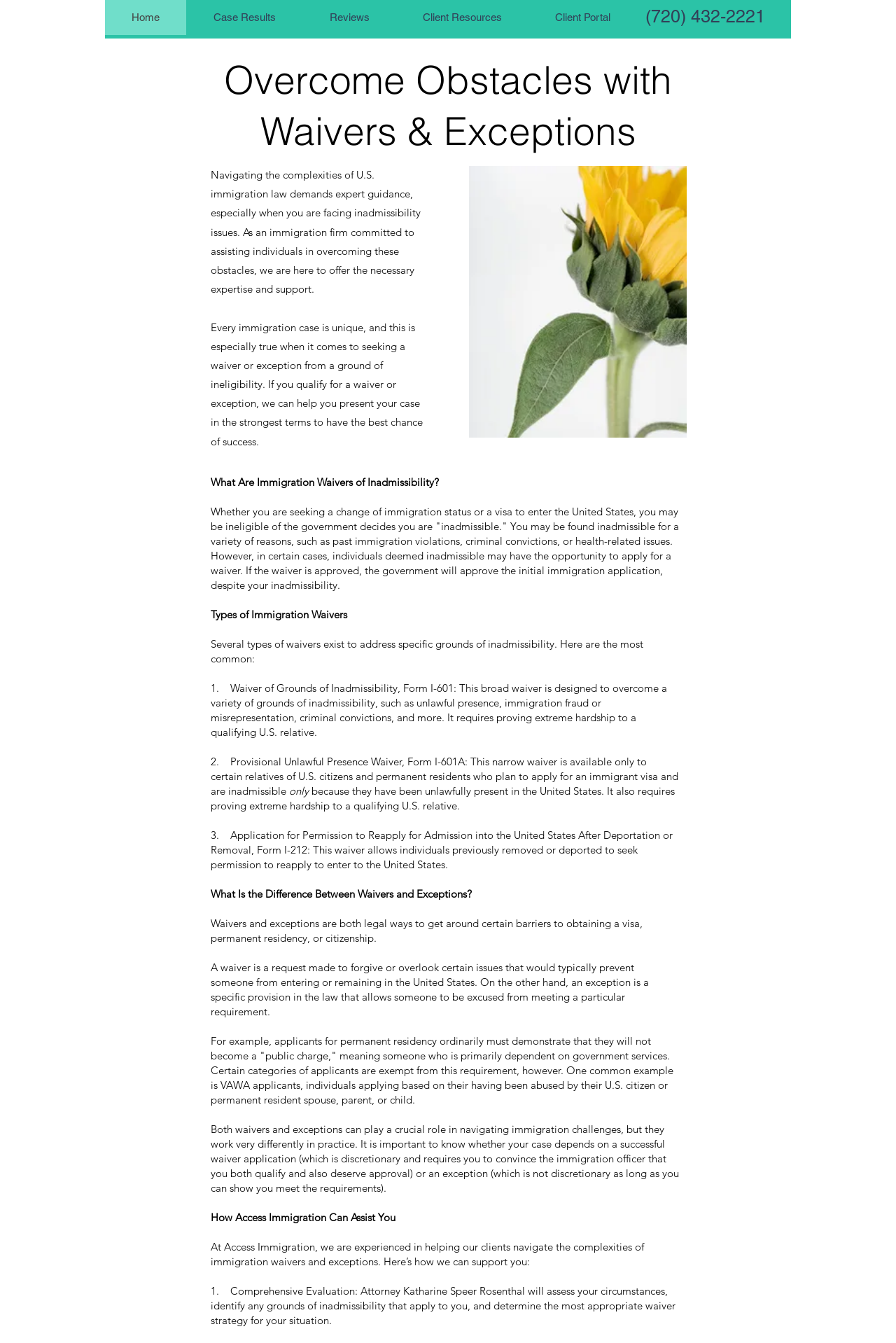Locate the bounding box of the UI element described in the following text: "Home".

[0.117, 0.0, 0.208, 0.026]